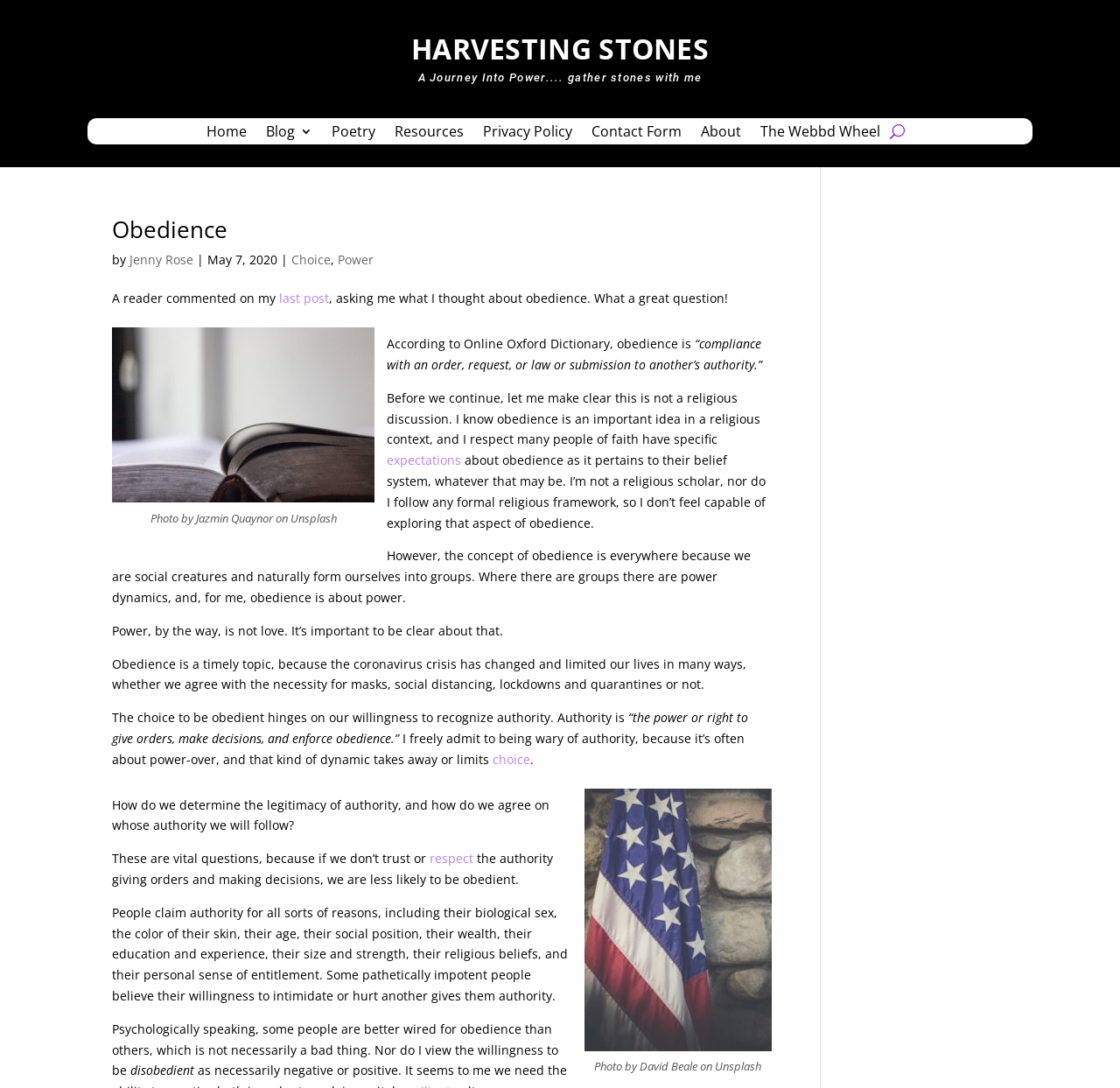Locate the bounding box coordinates of the element you need to click to accomplish the task described by this instruction: "Click the 'Home' link".

[0.184, 0.115, 0.22, 0.133]